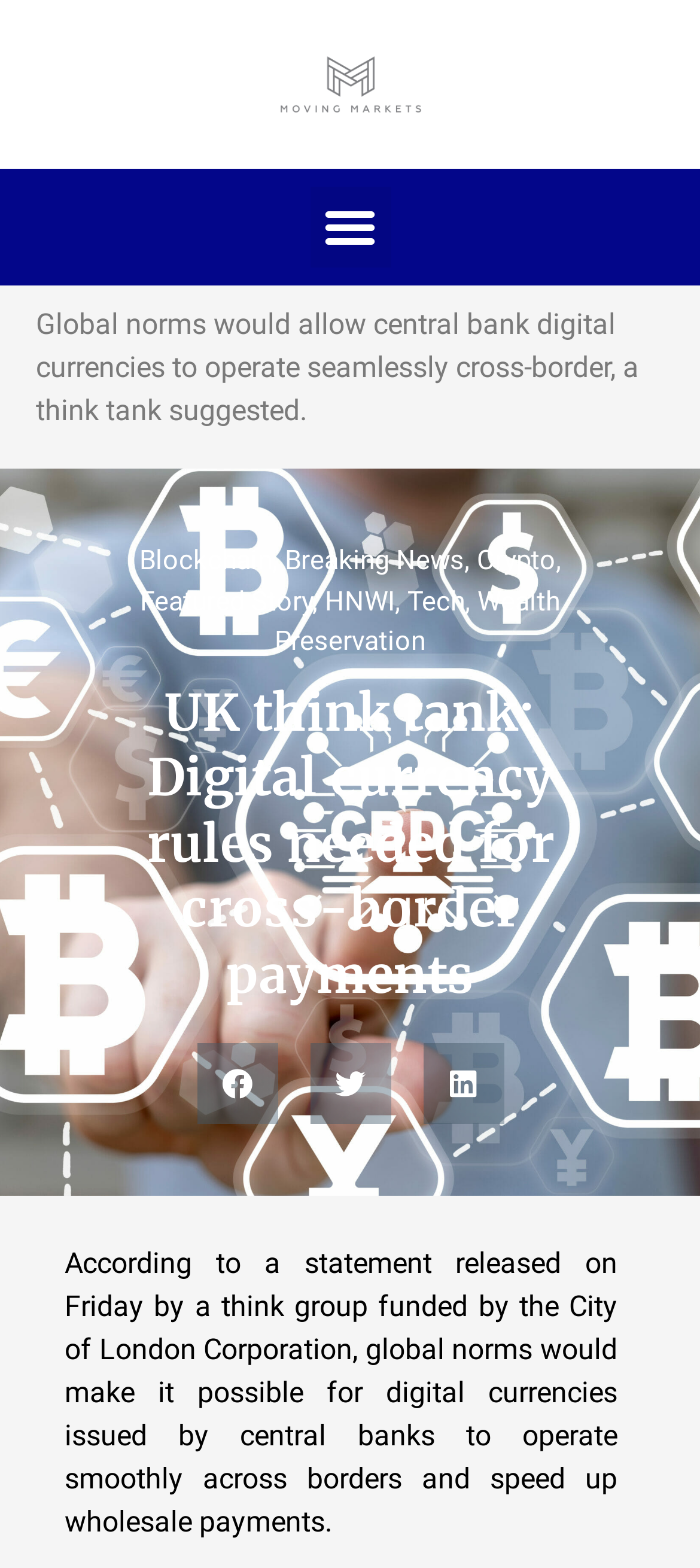Please determine the bounding box coordinates of the element's region to click in order to carry out the following instruction: "Toggle the Menu". The coordinates should be four float numbers between 0 and 1, i.e., [left, top, right, bottom].

[0.442, 0.12, 0.558, 0.171]